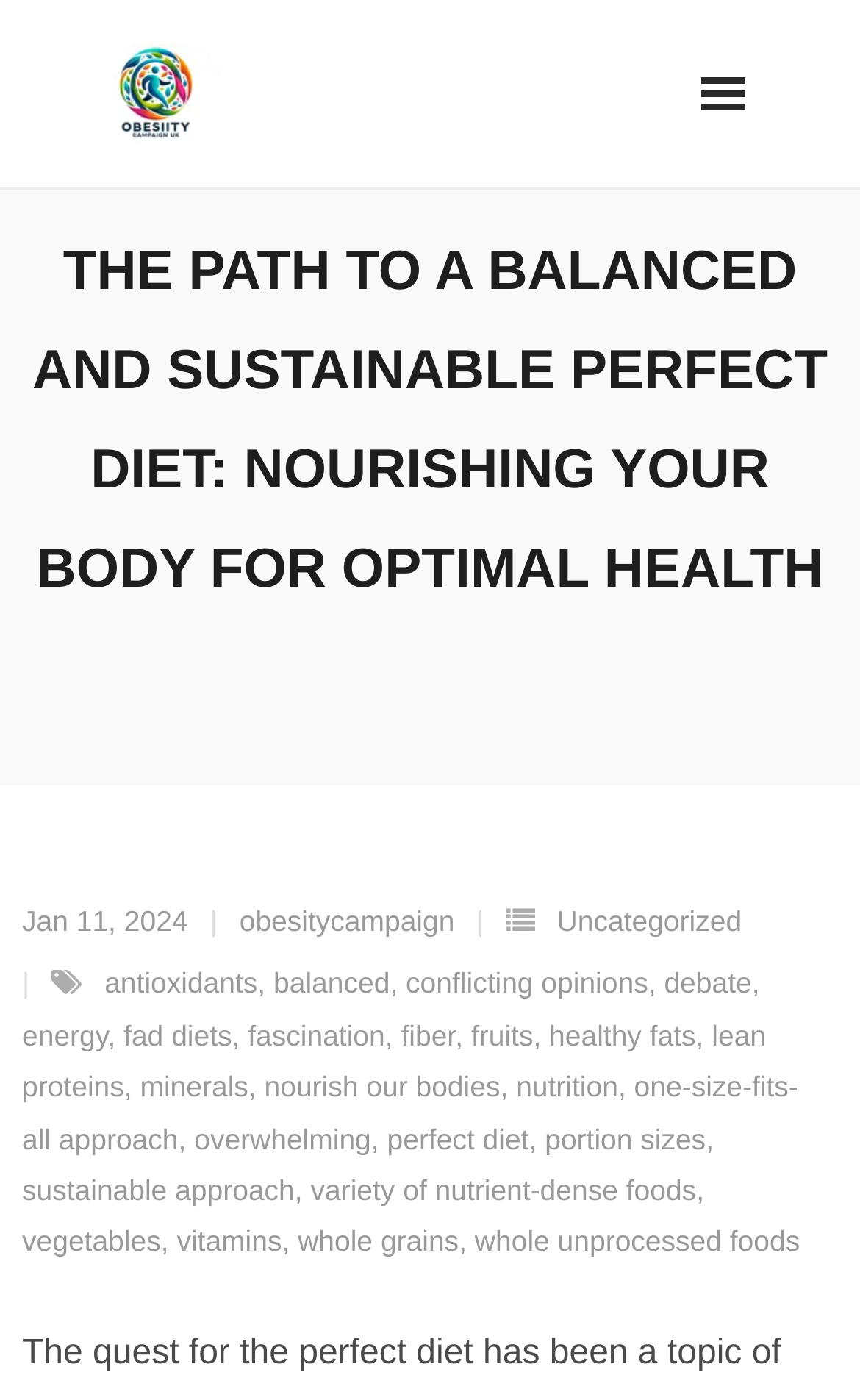Please identify the bounding box coordinates of the clickable area that will allow you to execute the instruction: "Visit the obesitycampaign website".

[0.278, 0.646, 0.529, 0.67]